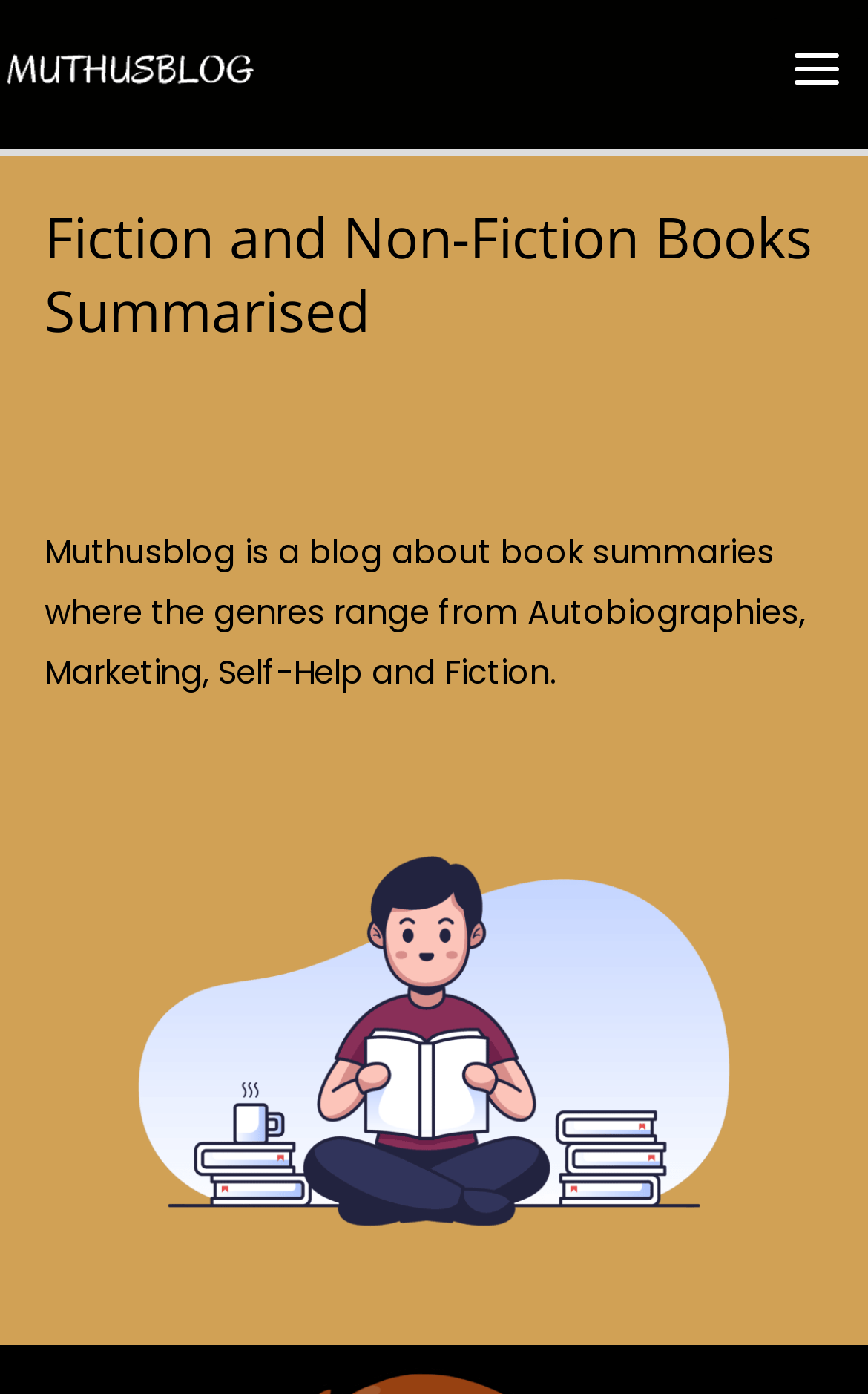What type of content can be expected on this blog?
Based on the visual details in the image, please answer the question thoroughly.

Given the heading and static text on the webpage, it is clear that the blog is focused on providing summaries of books across various genres, which is the primary type of content that can be expected on this blog.